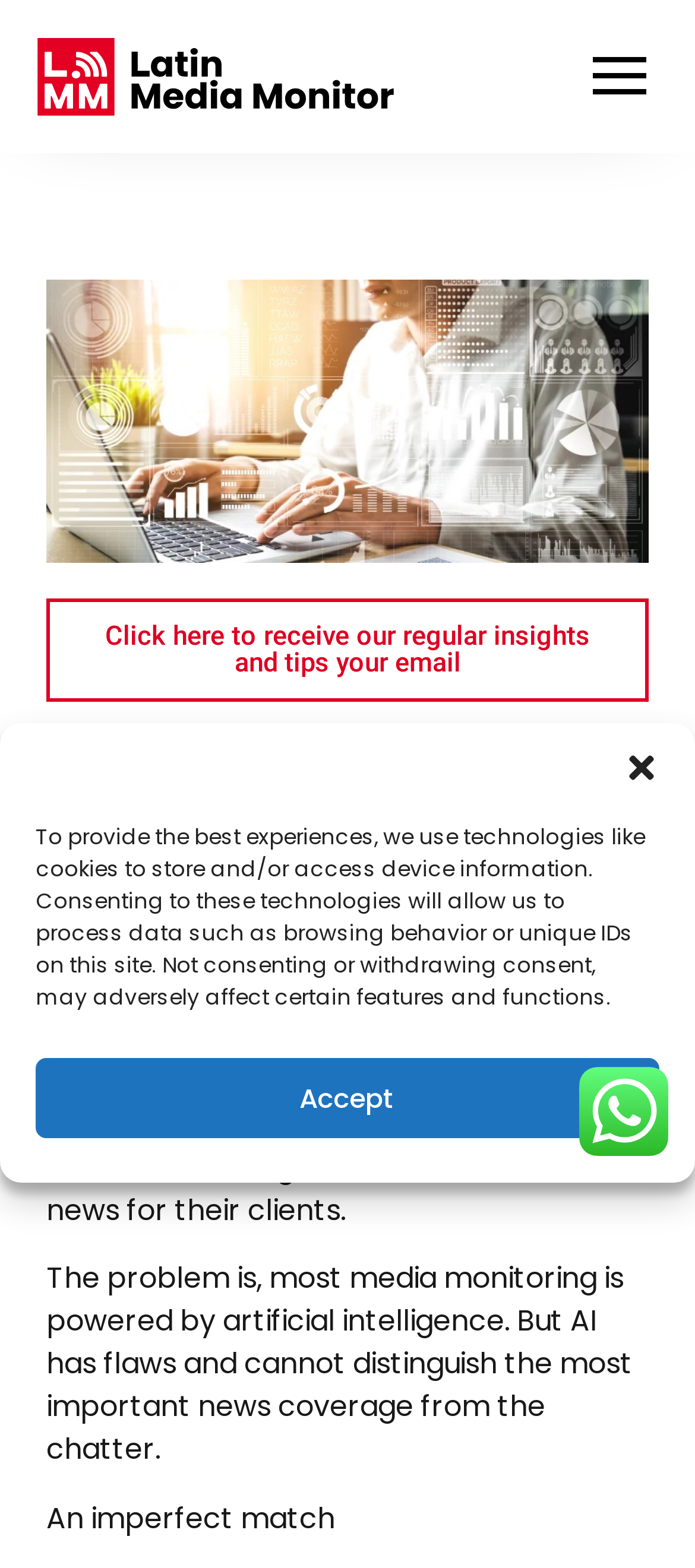Determine the bounding box for the UI element that matches this description: "aria-label="Close dialog"".

[0.897, 0.478, 0.949, 0.501]